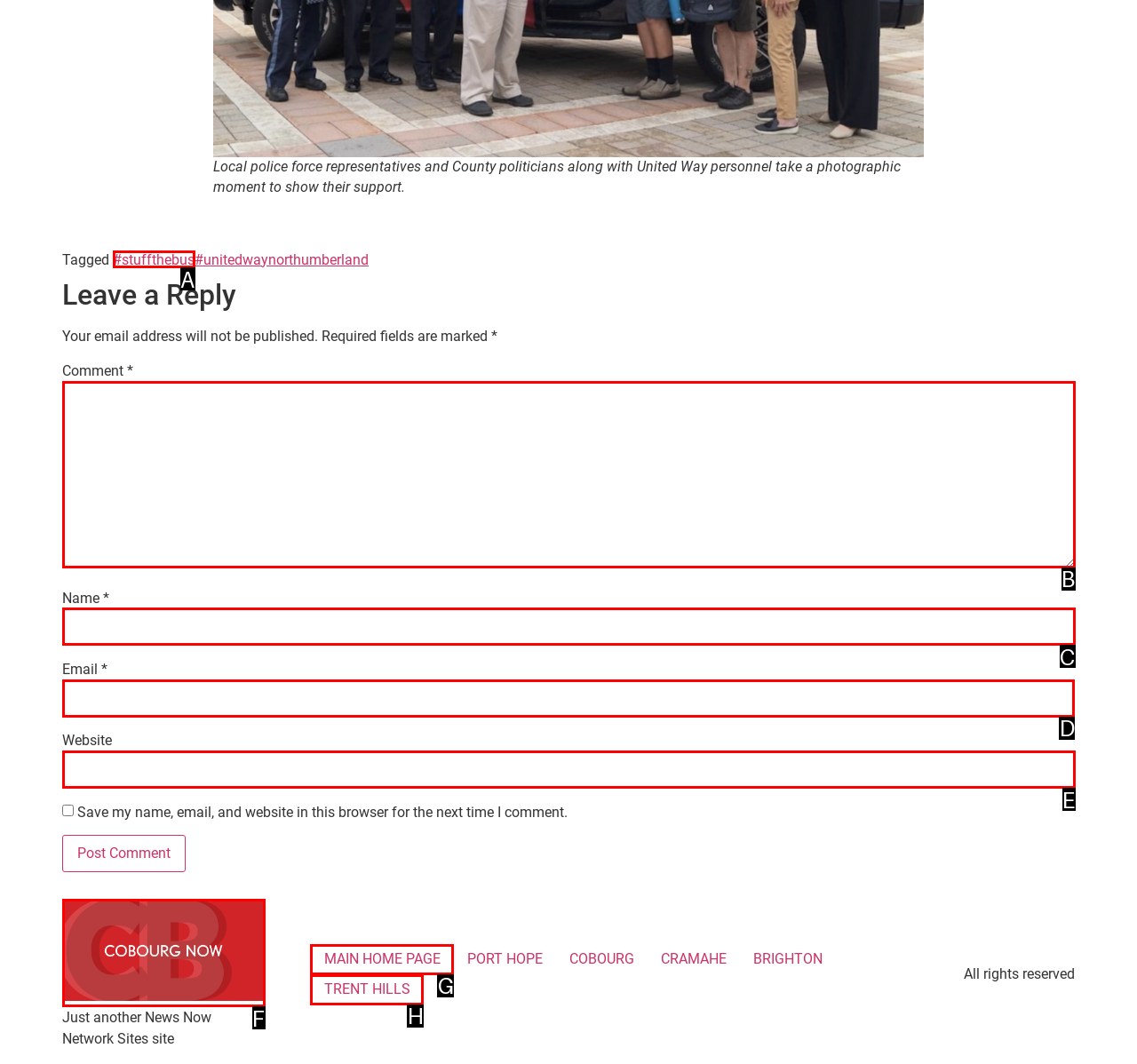Which HTML element should be clicked to complete the following task: Search for something?
Answer with the letter corresponding to the correct choice.

None